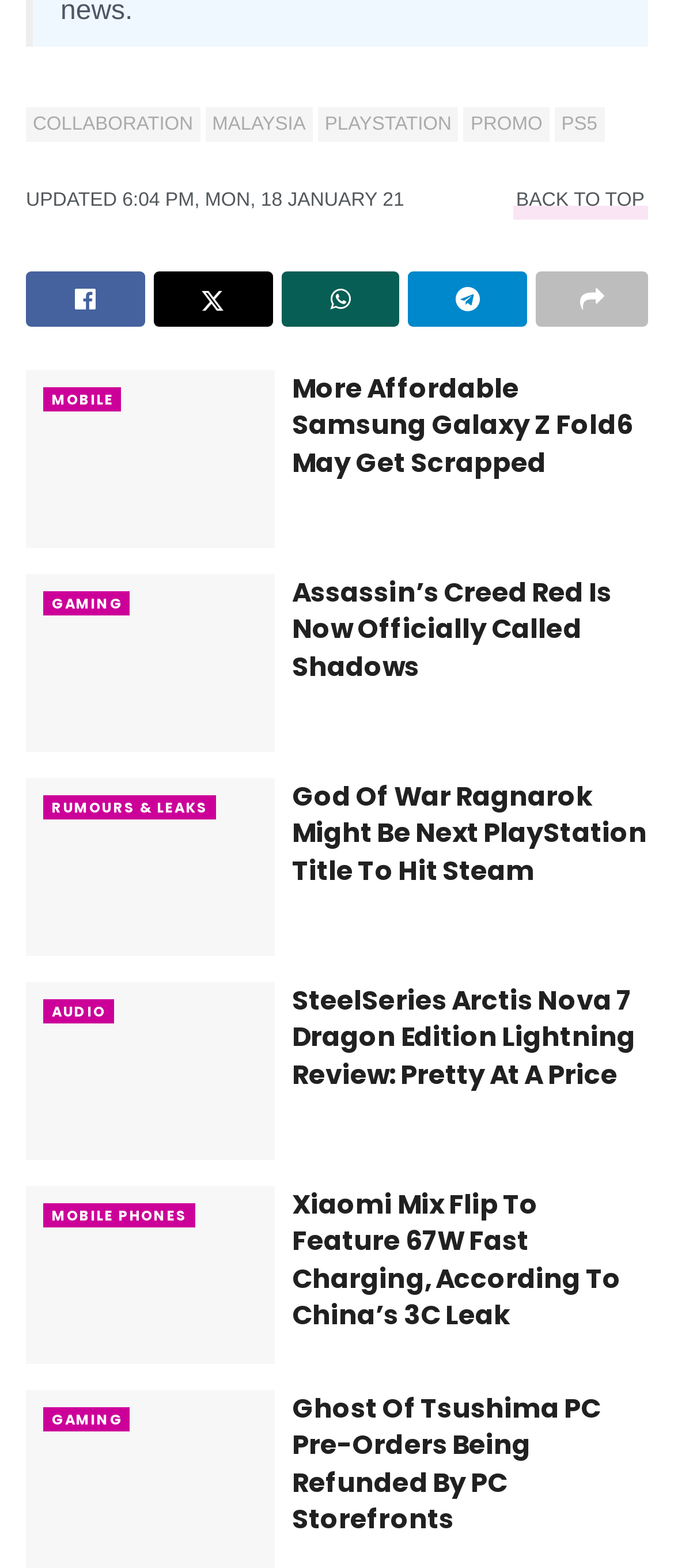Please locate the bounding box coordinates of the element that needs to be clicked to achieve the following instruction: "Read the article about Samsung Galaxy Z Fold6 leak". The coordinates should be four float numbers between 0 and 1, i.e., [left, top, right, bottom].

[0.038, 0.236, 0.408, 0.349]